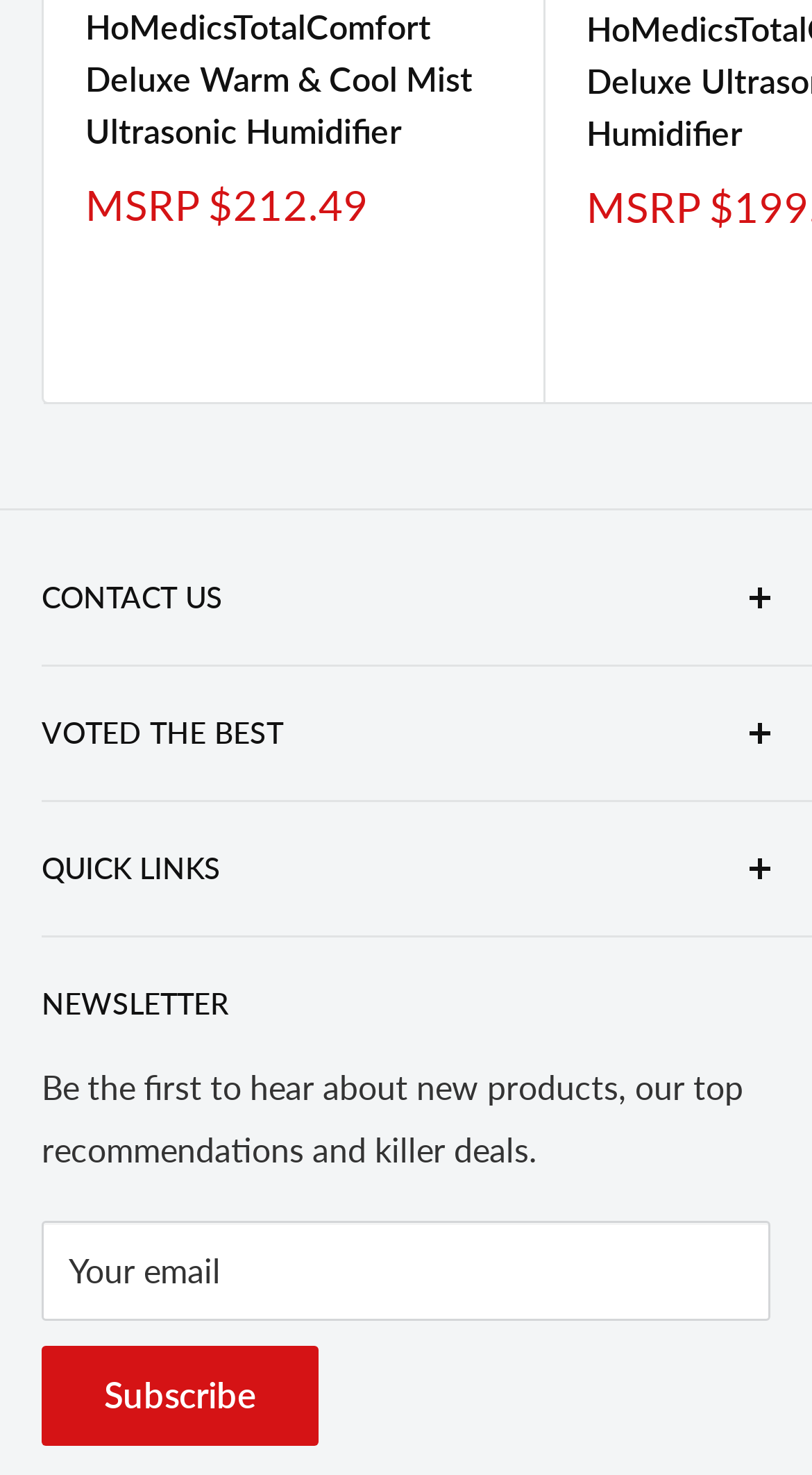What is the purpose of the 'Subscribe' button?
Look at the image and construct a detailed response to the question.

The purpose of the 'Subscribe' button can be inferred from its location below the newsletter subscription form, which asks for the user's email address. The button is likely used to submit the email address and complete the subscription process.